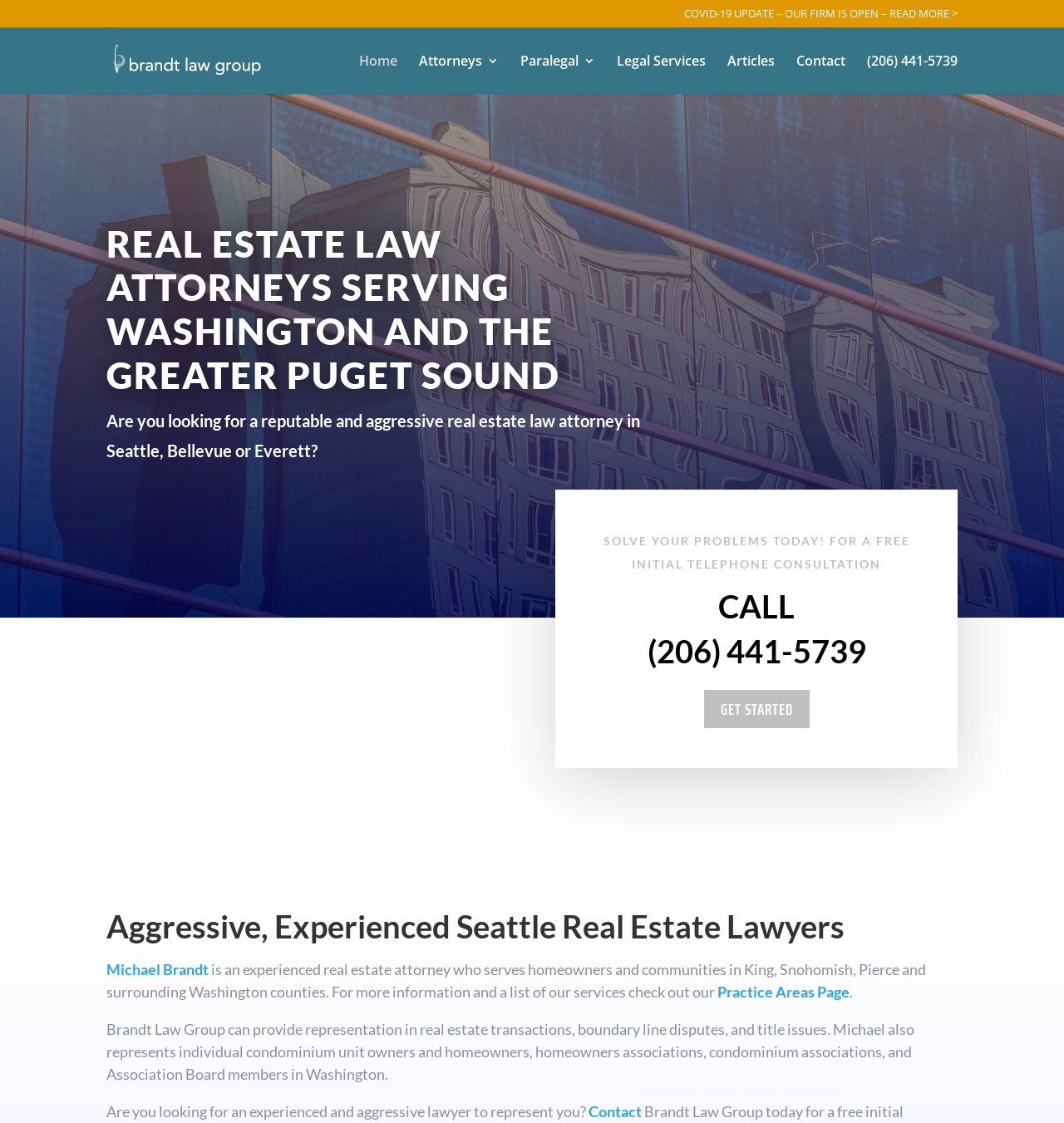What is the firm's status during the COVID-19 pandemic?
Please answer the question with a detailed and comprehensive explanation.

I found the firm's status by looking at the link element with the text 'COVID-19 UPDATE – OUR FIRM IS OPEN – READ MORE >' which is located at the top of the webpage.